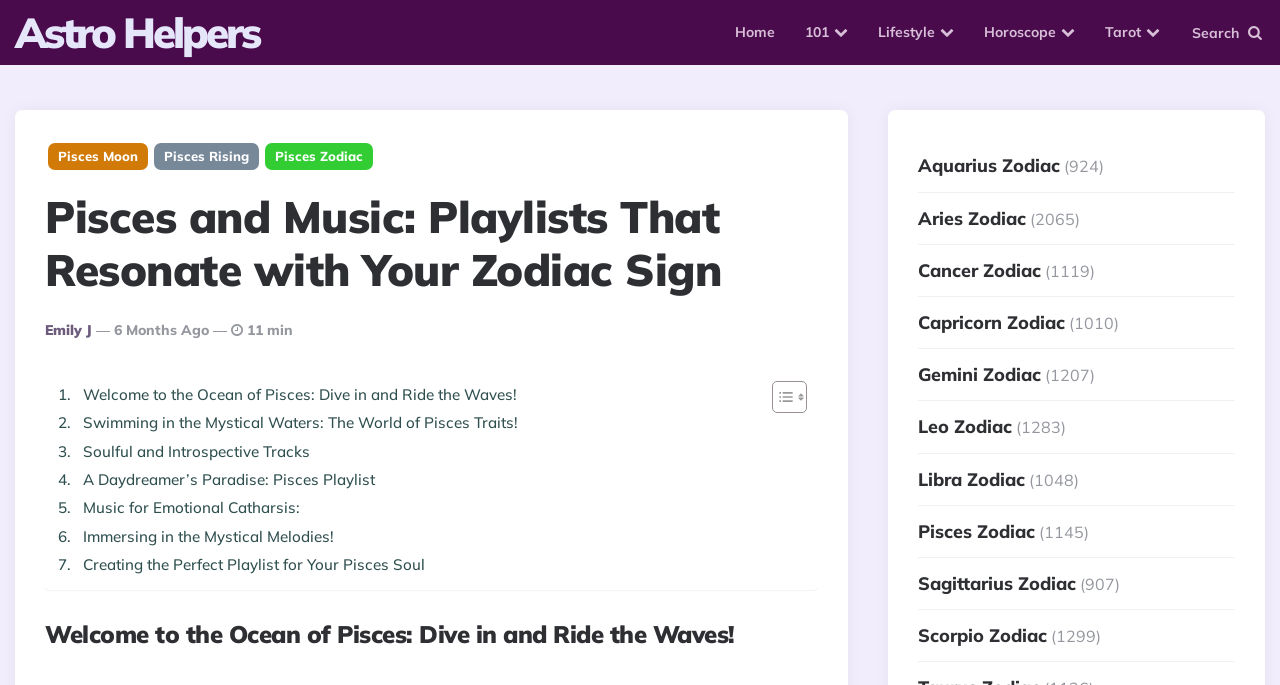Please find the bounding box coordinates of the element that must be clicked to perform the given instruction: "Search for something". The coordinates should be four float numbers from 0 to 1, i.e., [left, top, right, bottom].

[0.931, 0.035, 0.968, 0.061]